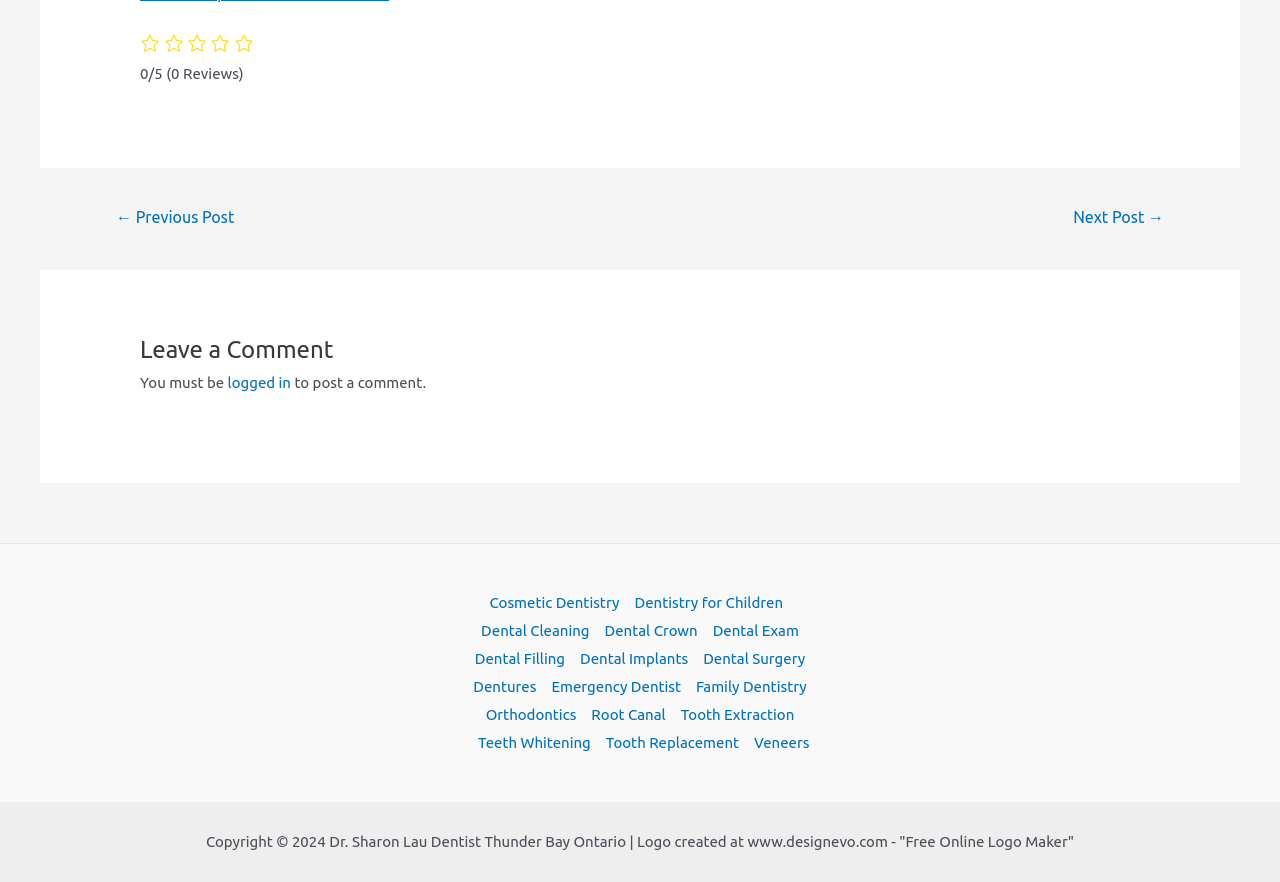Utilize the details in the image to give a detailed response to the question: What type of dentistry is mentioned in the site navigation?

The site navigation section contains a list of links, and one of the links is 'Cosmetic Dentistry', which is a type of dentistry mentioned on the webpage.